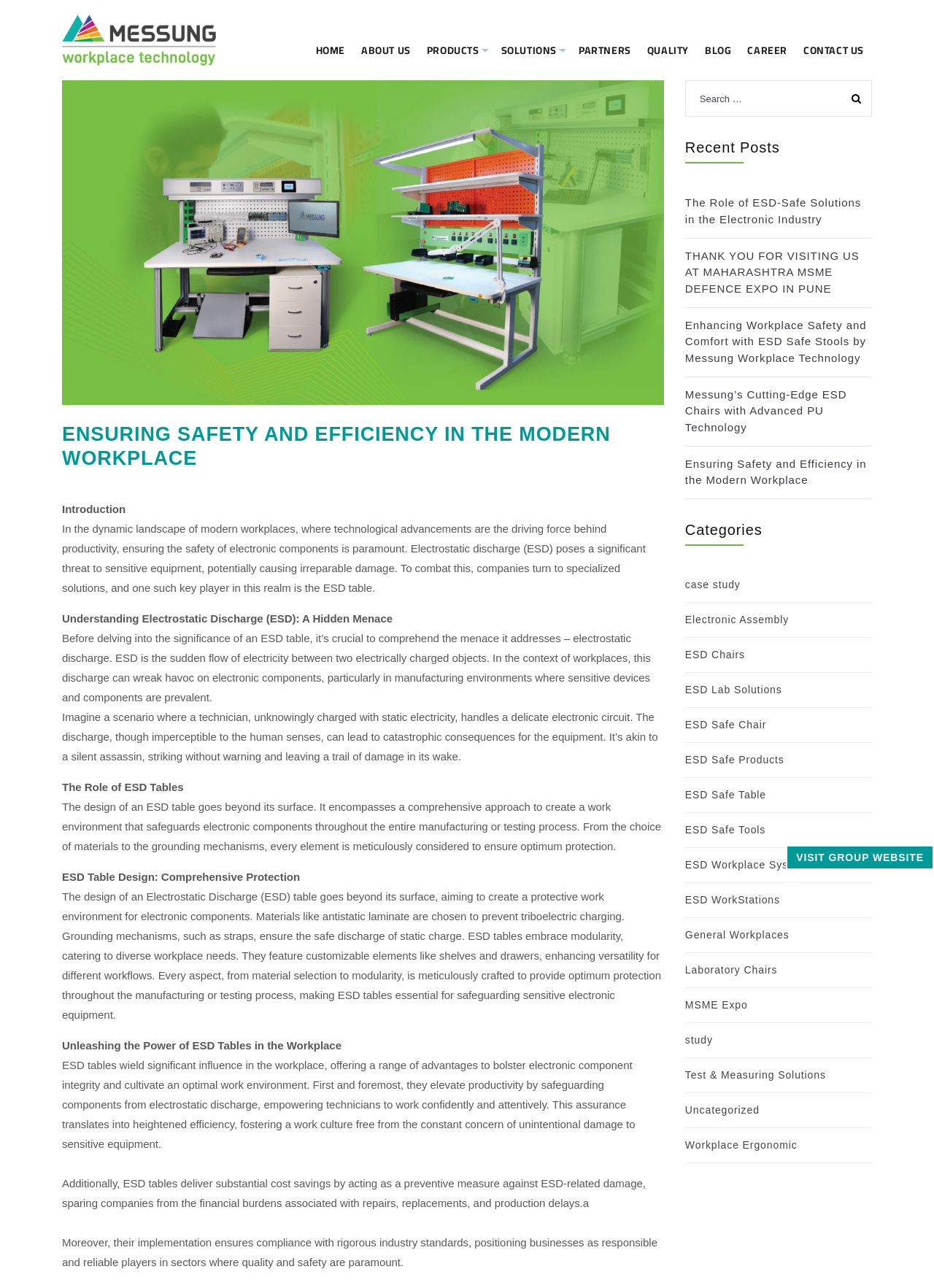Determine the coordinates of the bounding box that should be clicked to complete the instruction: "Visit the GROUP WEBSITE". The coordinates should be represented by four float numbers between 0 and 1: [left, top, right, bottom].

[0.843, 0.657, 0.998, 0.674]